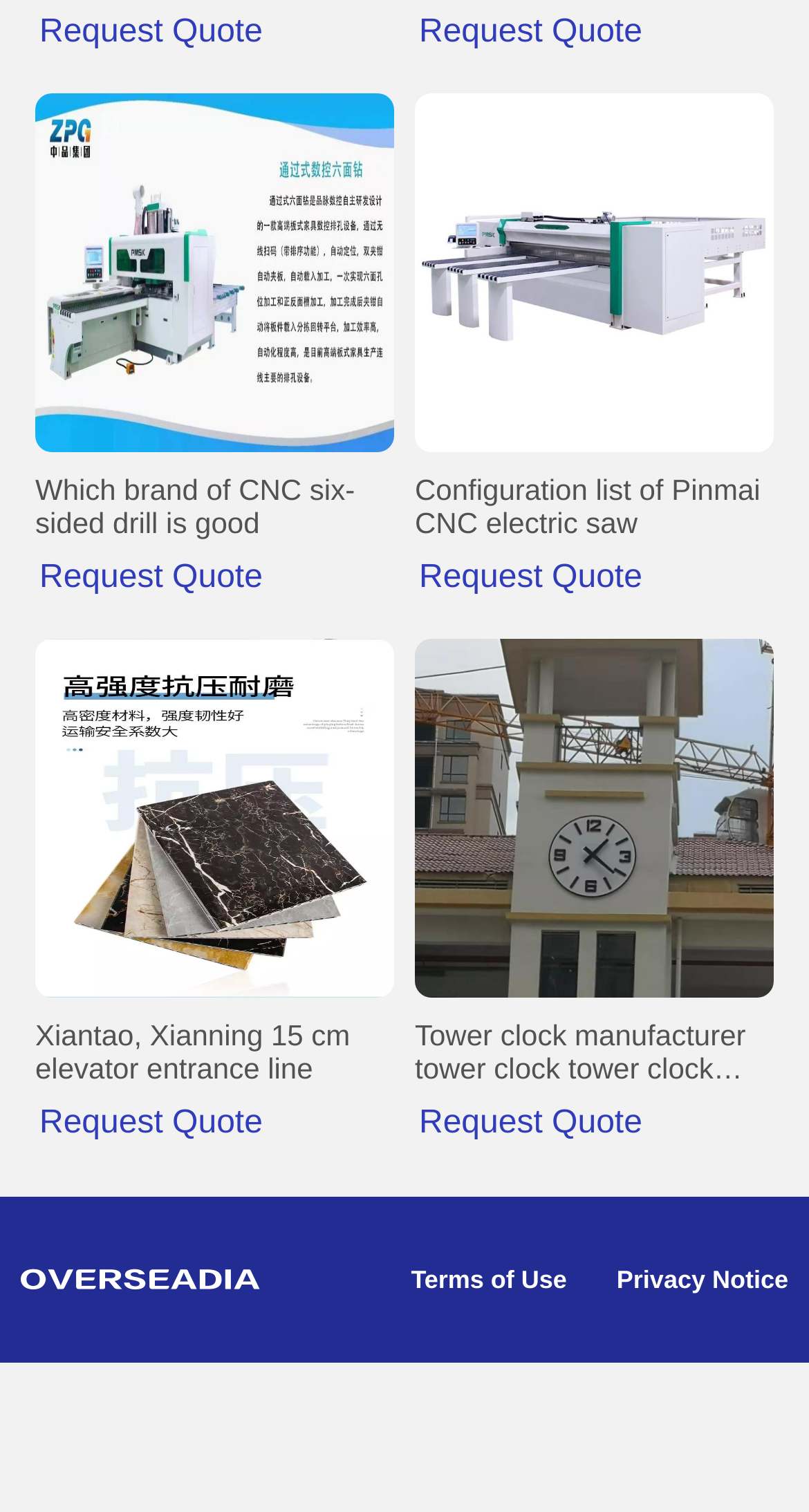What is the shape of the icon in the first link?
Answer the question using a single word or phrase, according to the image.

Not specified